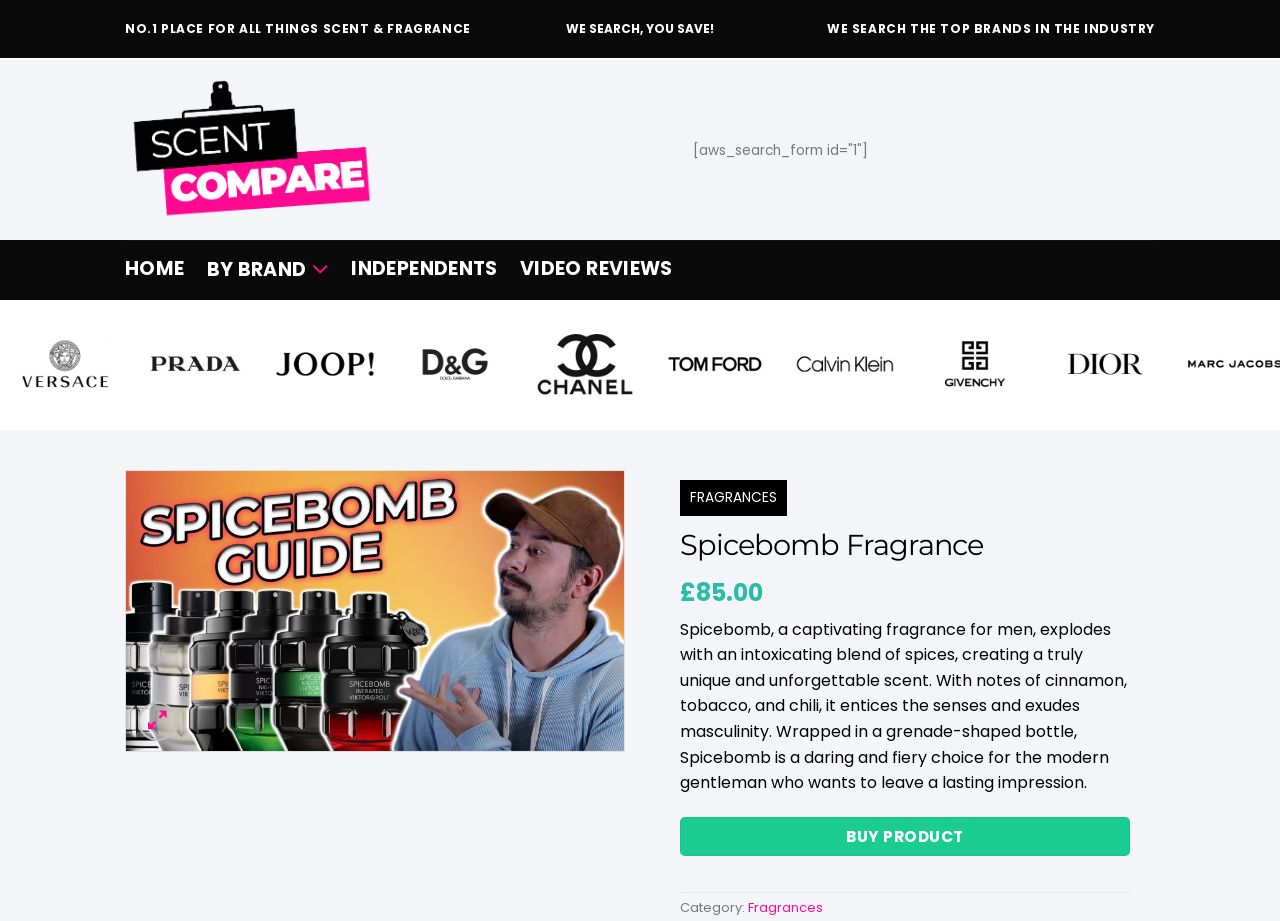Find the bounding box coordinates for the area that should be clicked to accomplish the instruction: "View VIDEO REVIEWS".

[0.406, 0.284, 0.526, 0.301]